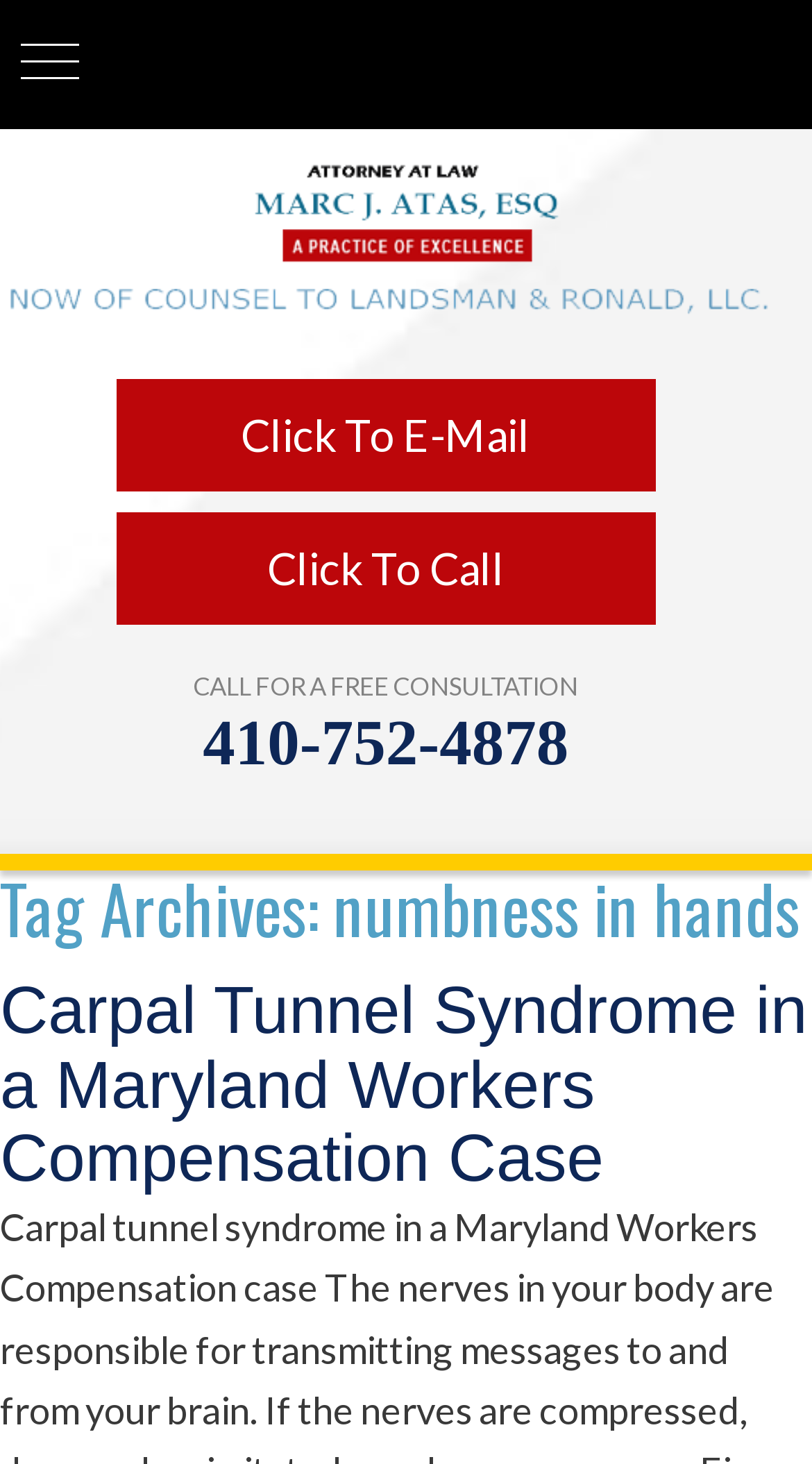Please determine the primary heading and provide its text.

Tag Archives: numbness in hands